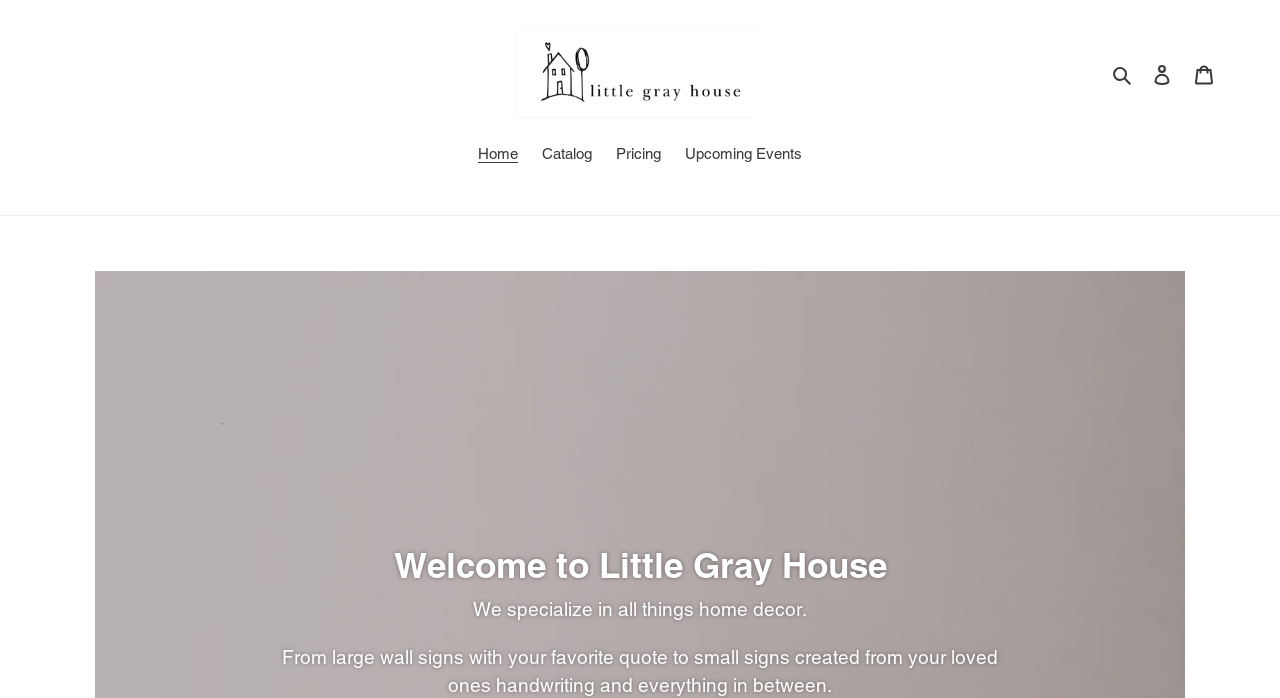Please study the image and answer the question comprehensively:
What is the name of the website?

The name of the website can be determined by looking at the heading element with the text 'Little Gray House' which is also the same as the meta description.